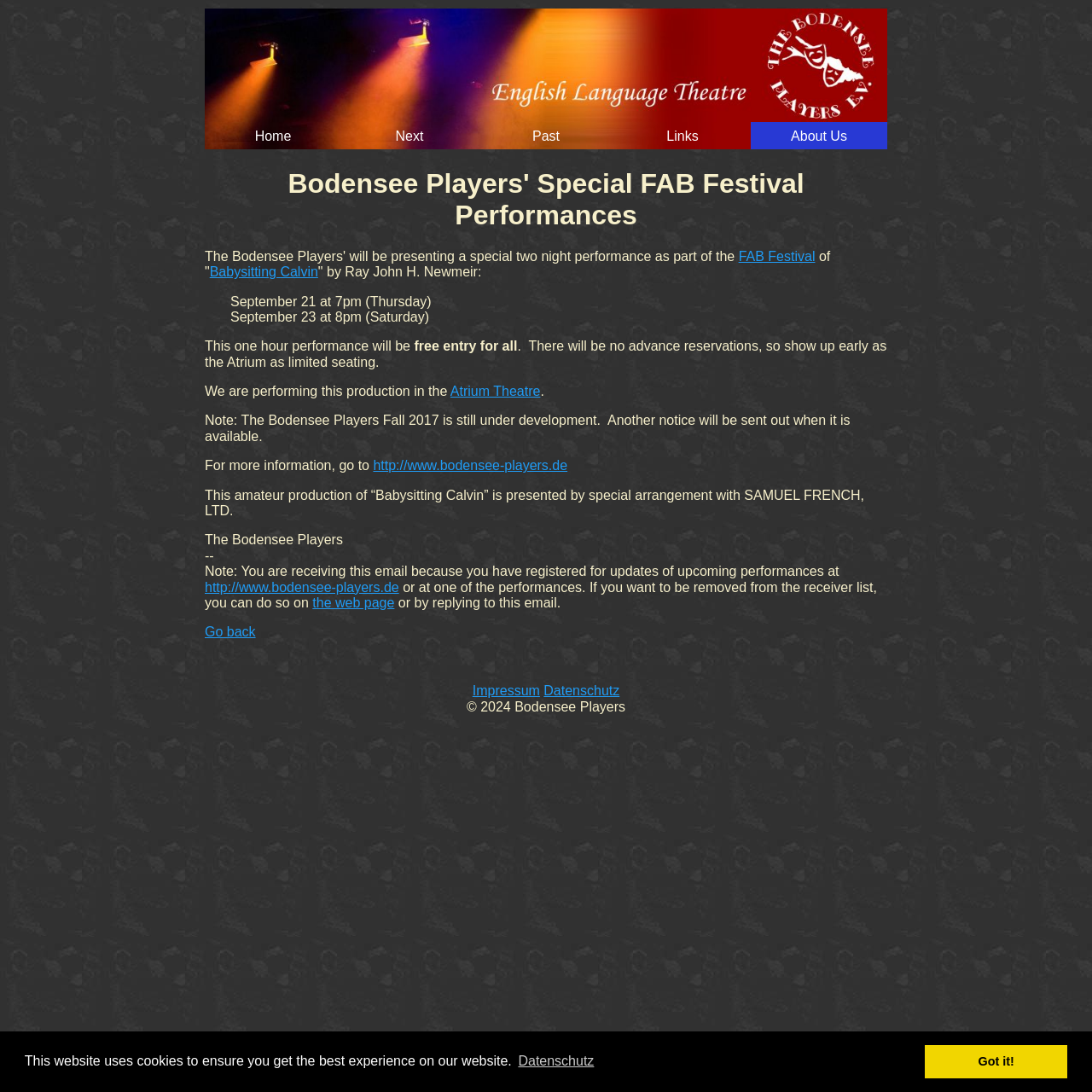Please identify the coordinates of the bounding box for the clickable region that will accomplish this instruction: "Learn more about cookies".

[0.472, 0.96, 0.547, 0.984]